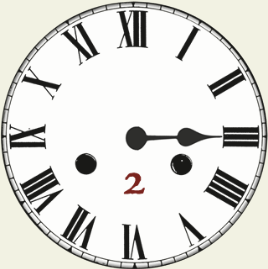Please answer the following question as detailed as possible based on the image: 
What is the purpose of the image?

The image is part of a section that invites viewers to engage with the audio content from 'The Good Humour Club', specifically the second segment known as 'Quarter the Second', suggesting that the image serves as a visual cue to encourage listeners to explore the audio content.